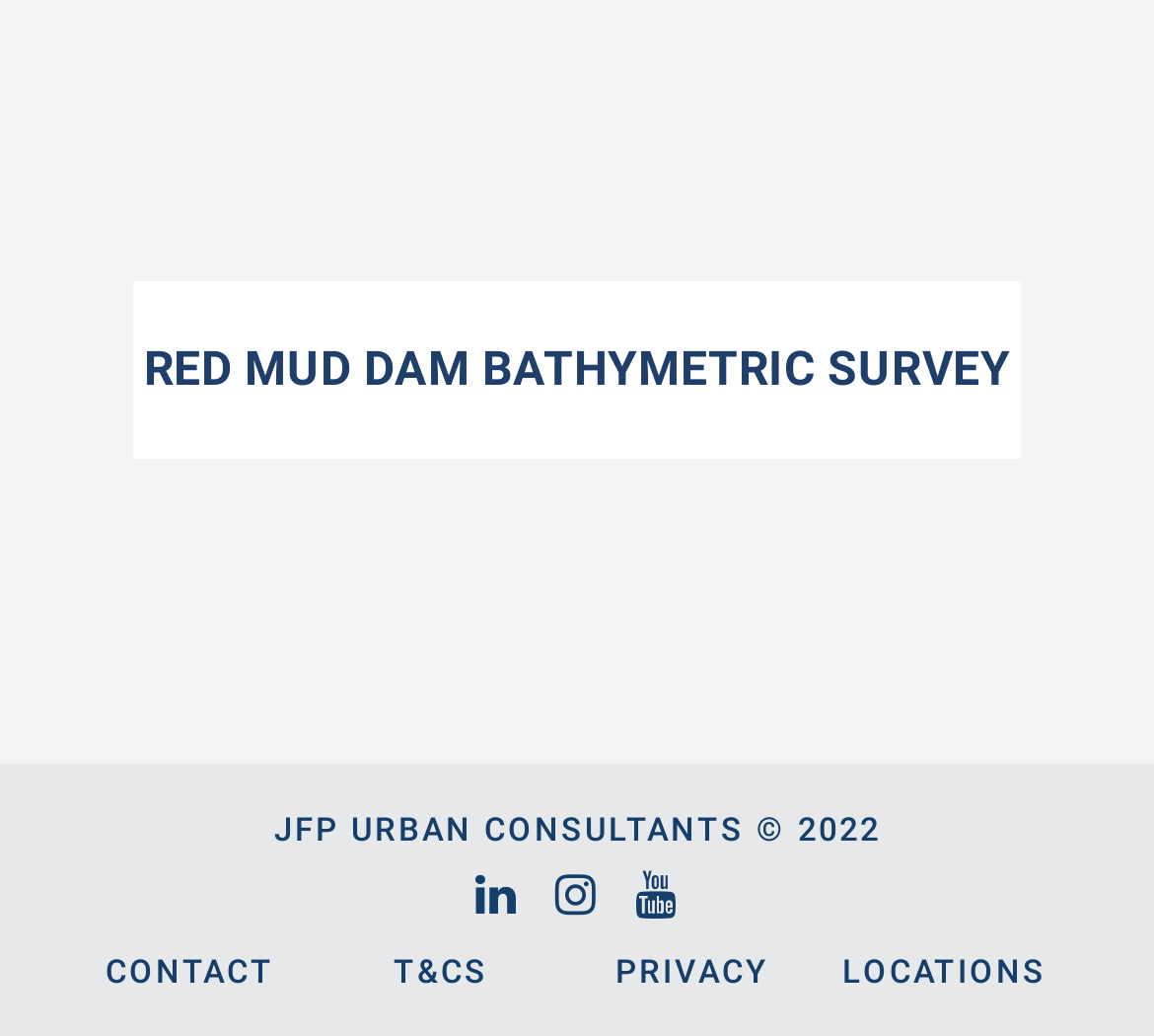What is the copyright year?
Using the image, respond with a single word or phrase.

2022